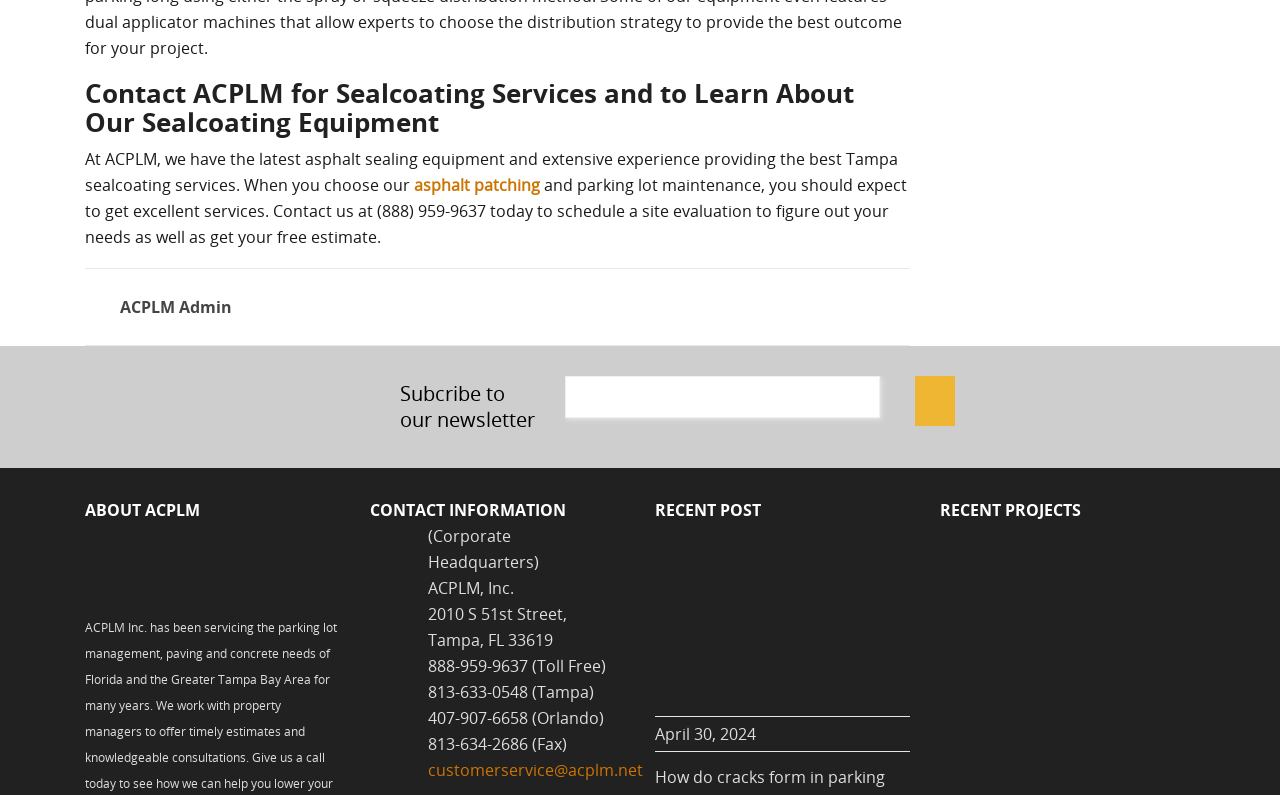Please specify the bounding box coordinates in the format (top-left x, top-left y, bottom-right x, bottom-right y), with values ranging from 0 to 1. Identify the bounding box for the UI component described as follows: asphalt patching

[0.323, 0.219, 0.422, 0.247]